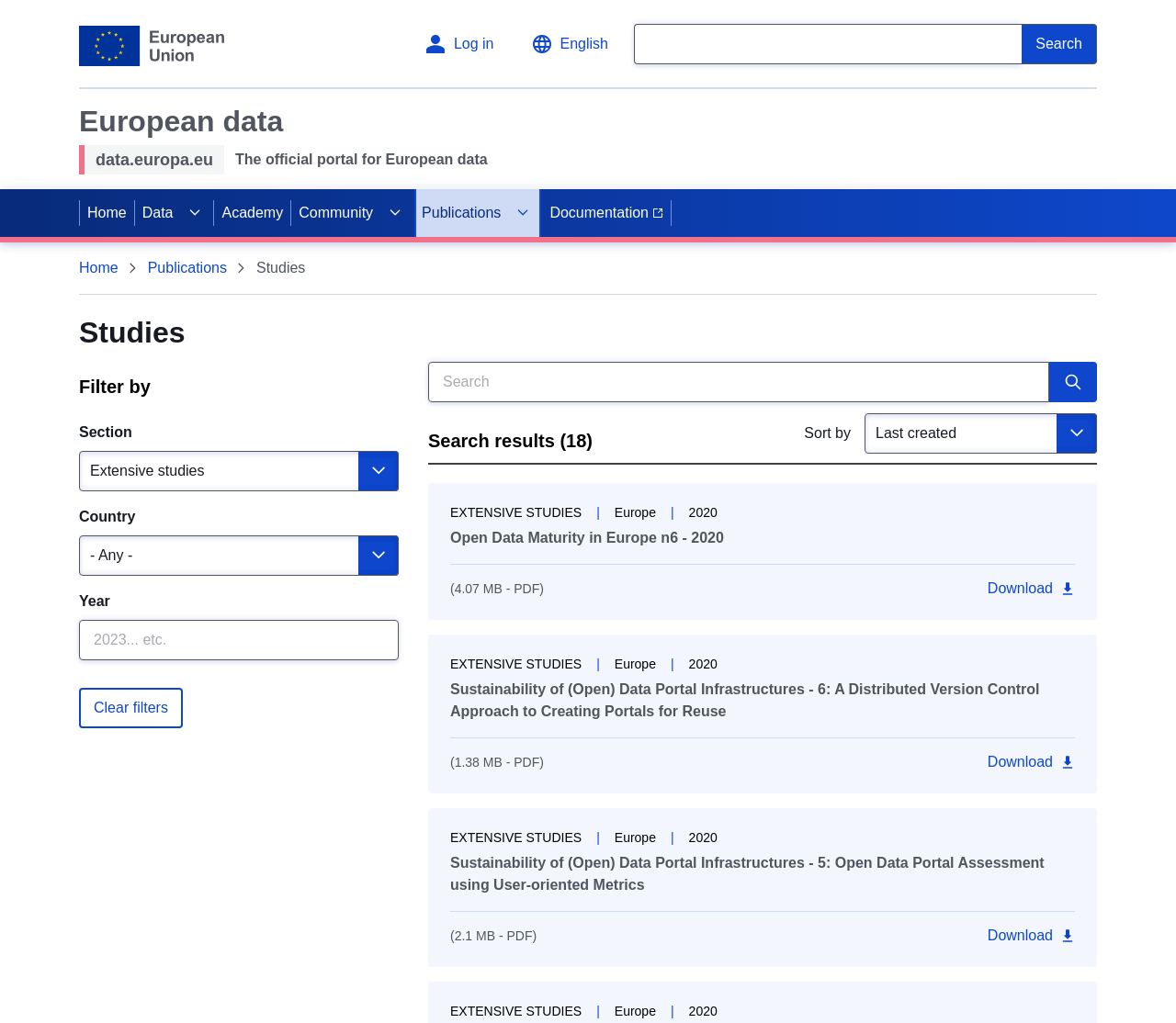Please locate the clickable area by providing the bounding box coordinates to follow this instruction: "Change the language".

[0.439, 0.022, 0.53, 0.065]